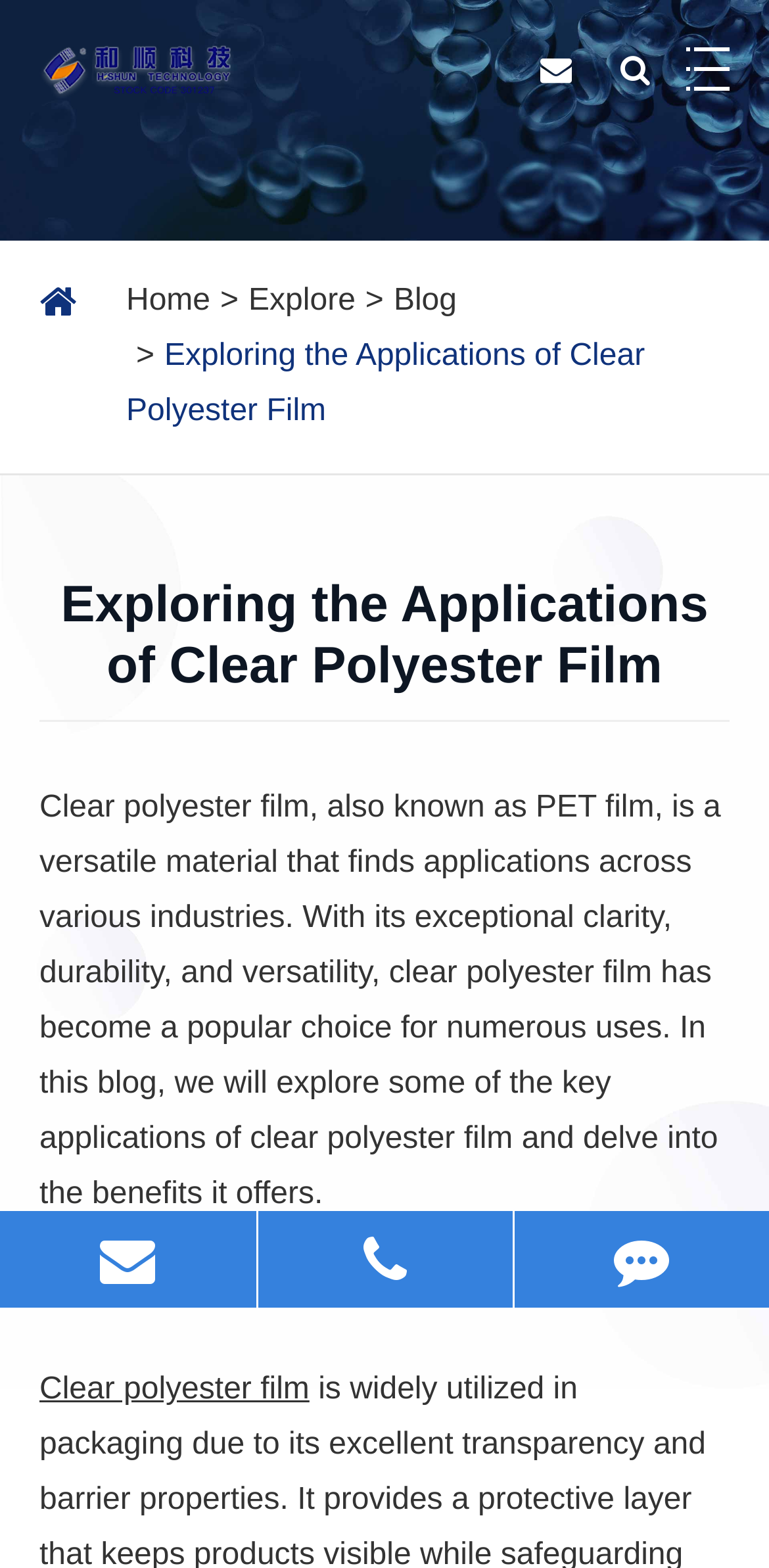What is the topic of the blog?
We need a detailed and exhaustive answer to the question. Please elaborate.

The topic of the blog can be inferred from the static text on the webpage, which mentions 'Clear polyester film, also known as PET film, is a versatile material...' and further explores its applications.